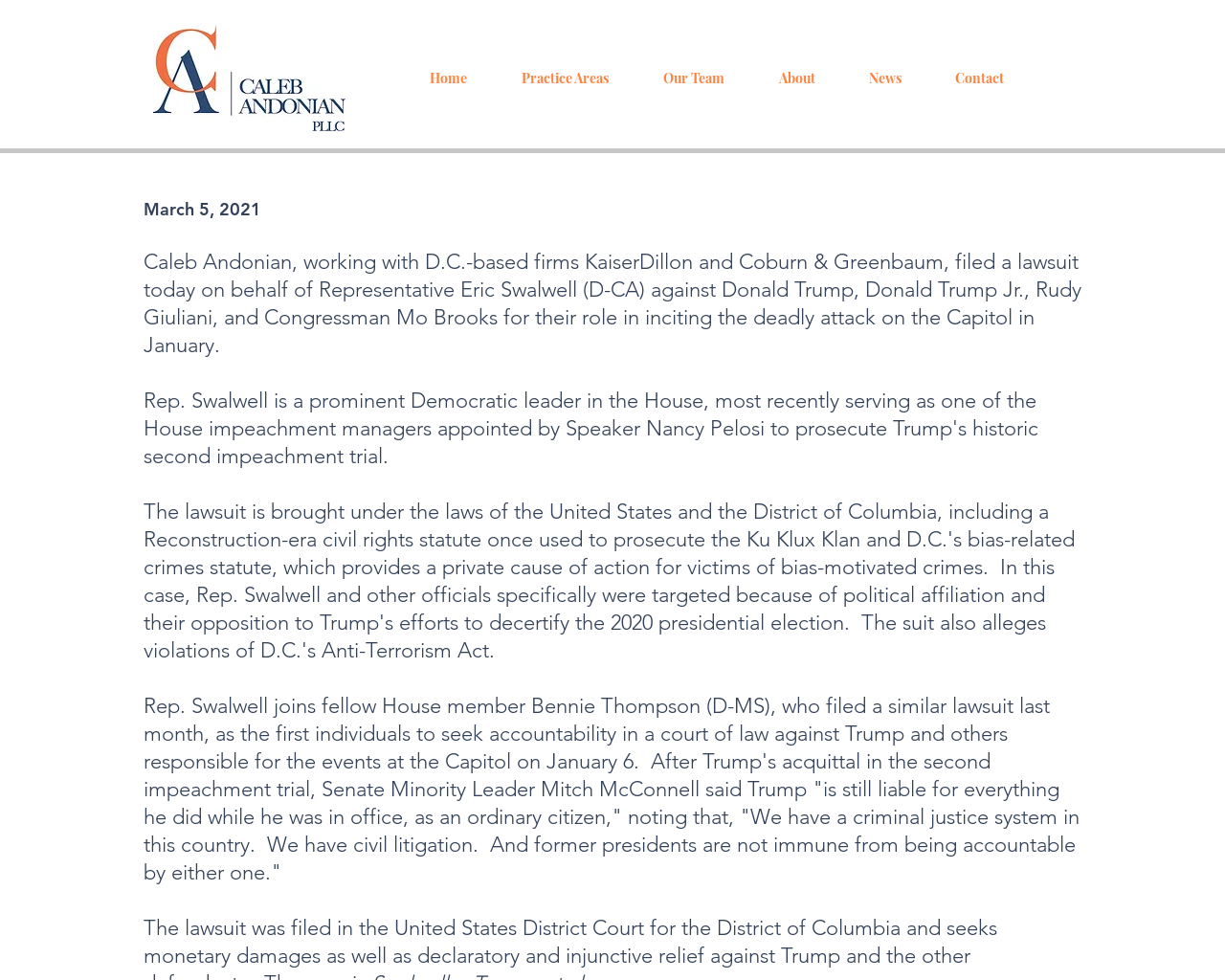Who is the lawyer working with D.C.-based firms?
From the screenshot, provide a brief answer in one word or phrase.

Caleb Andonian